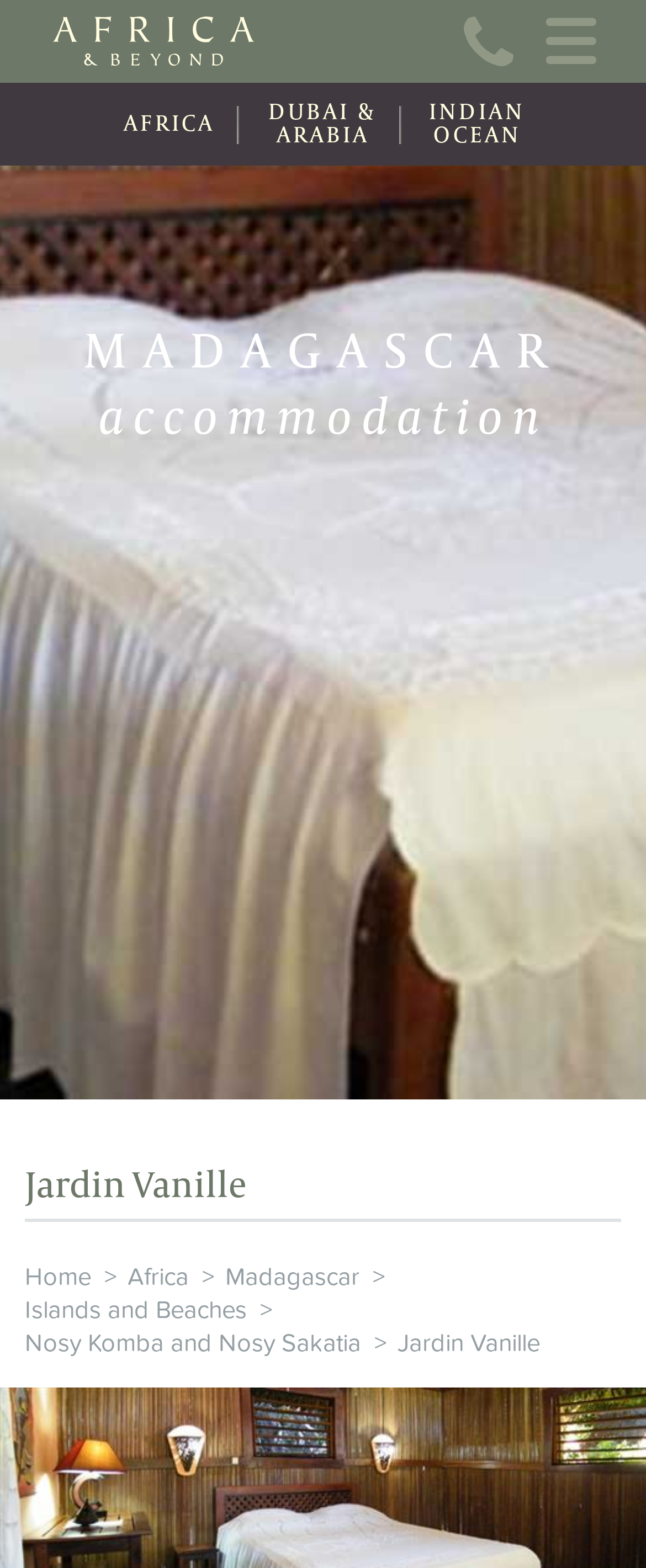Please find the top heading of the webpage and generate its text.

Added to wishlist!